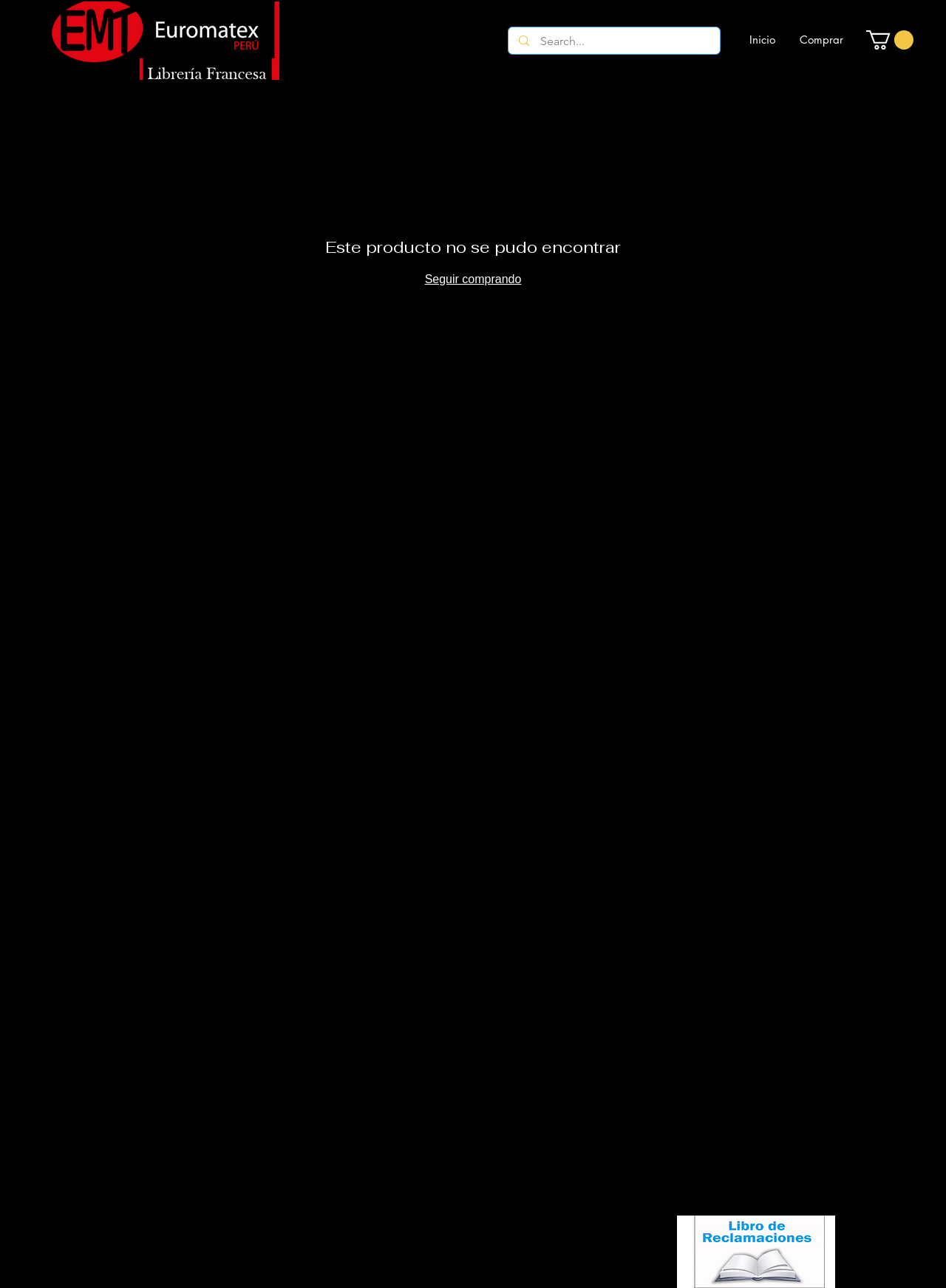Provide a single word or phrase answer to the question: 
What is the alternative action if the product is not found?

Seguir comprando